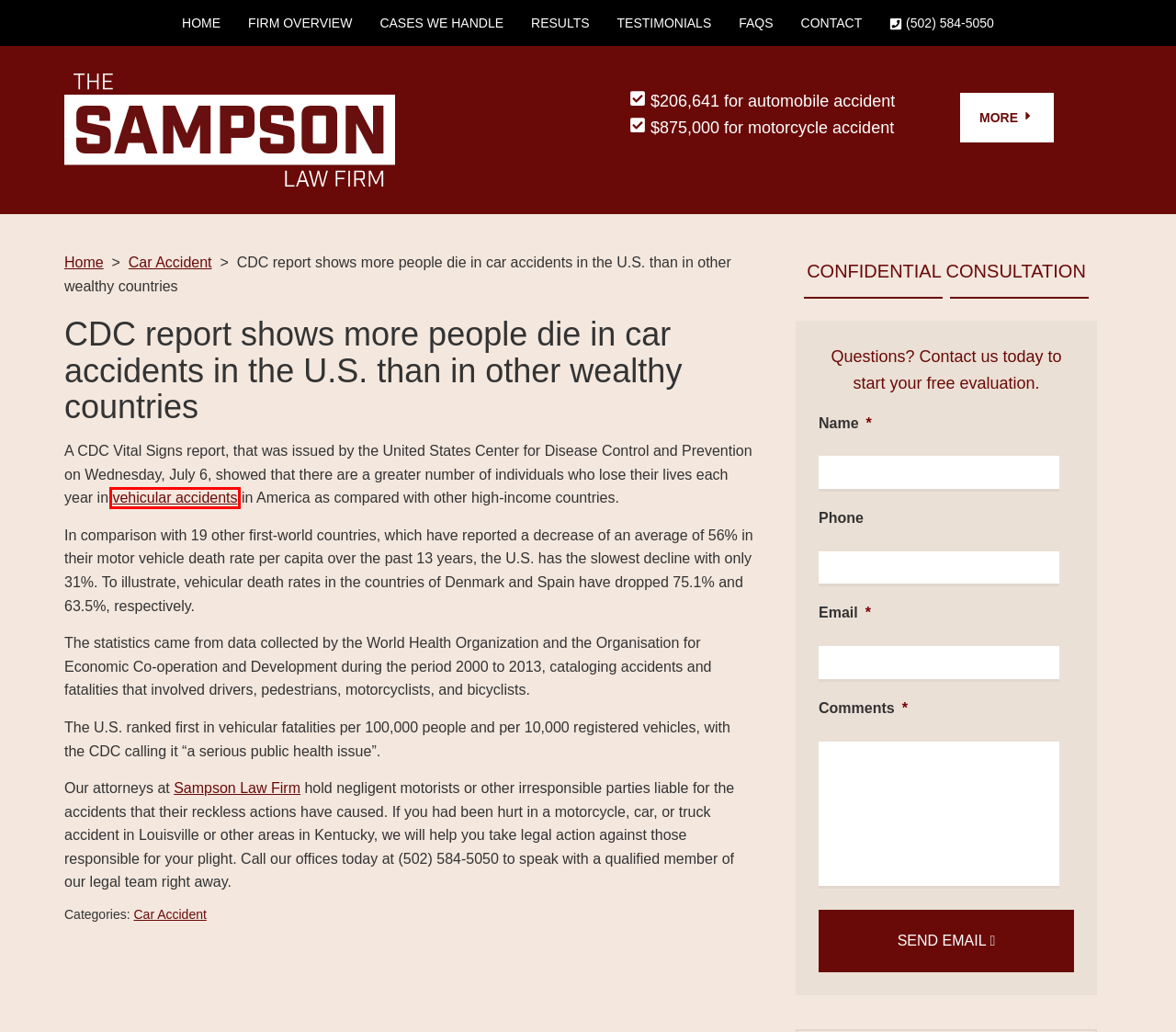A screenshot of a webpage is given, marked with a red bounding box around a UI element. Please select the most appropriate webpage description that fits the new page after clicking the highlighted element. Here are the candidates:
A. Car Accident
B. About Our Louisville Personal Injury Law Firm | Sampson Law Firm
C. Practice Areas & Types of Cases | Sampson Law Firm
D. Settlements and Verdicts, Case History Results | Sampson Law Firm
E. Frequently Asked Personal Injury Questions | Sampson Law Firm
F. Testimonials, Client Reviews | Sampson Law Firm
G. Louisville Accident Attorney: Top Legal Representation
H. Personal Injury Attorney Louisville, KY | The Sampson Law Firm

G